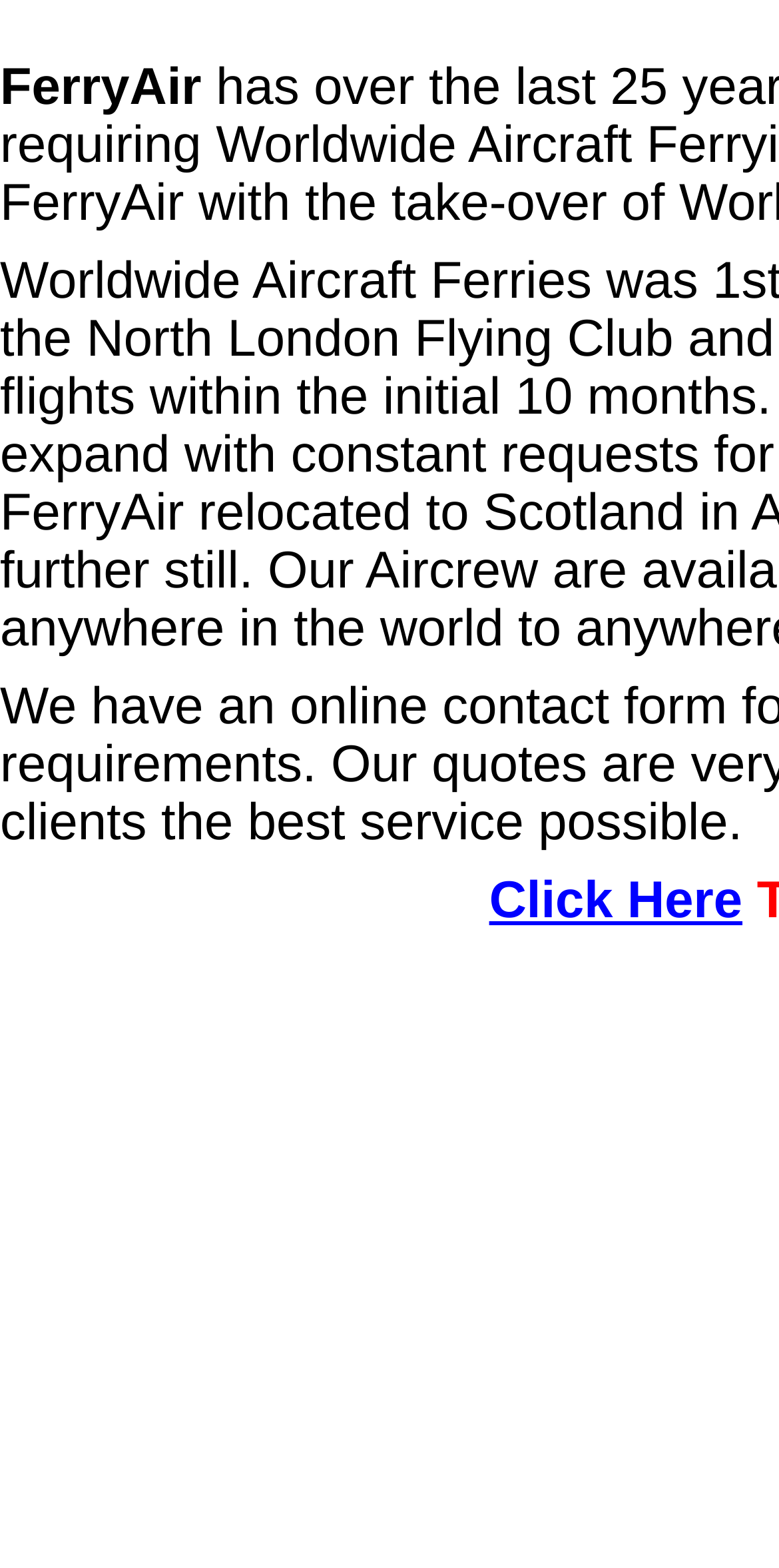Find the bounding box coordinates corresponding to the UI element with the description: "Click Here". The coordinates should be formatted as [left, top, right, bottom], with values as floats between 0 and 1.

[0.628, 0.557, 0.953, 0.593]